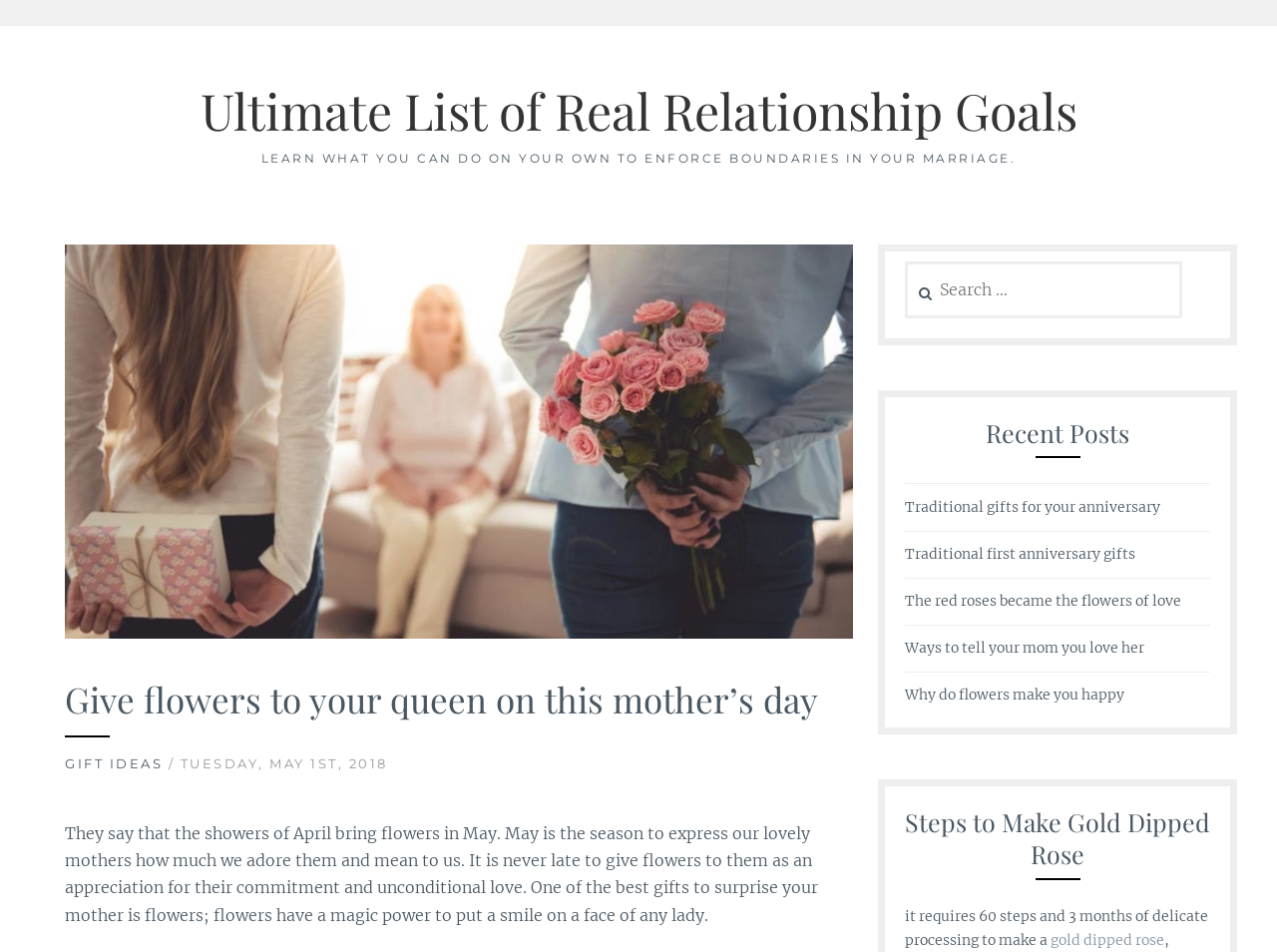Please mark the bounding box coordinates of the area that should be clicked to carry out the instruction: "Search for something".

[0.709, 0.275, 0.948, 0.335]